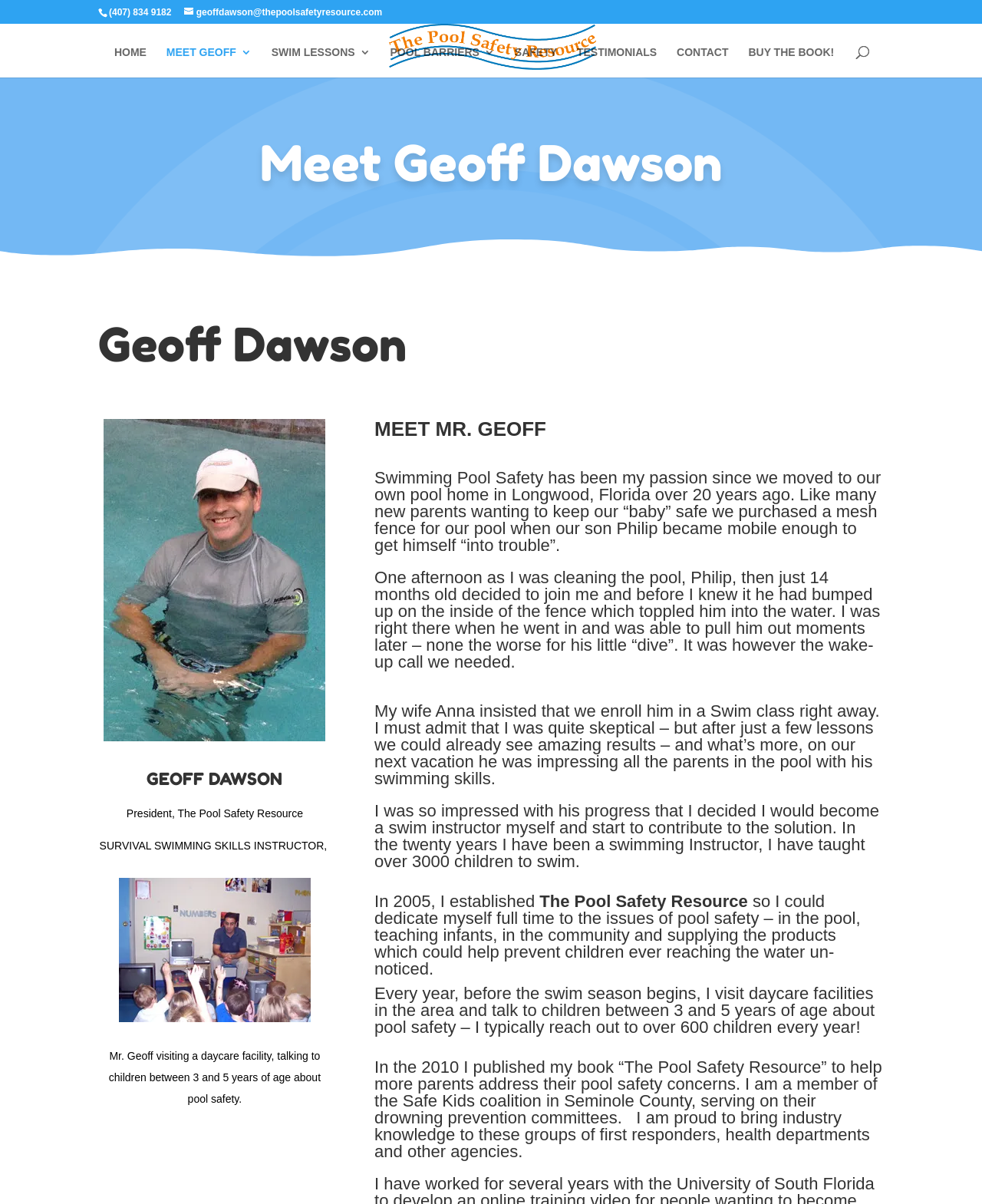From the image, can you give a detailed response to the question below:
What is Geoff Dawson's profession?

Based on the webpage, Geoff Dawson is a survival swimming skills instructor, and he has been a swimming instructor for over 20 years, teaching over 3000 children to swim.